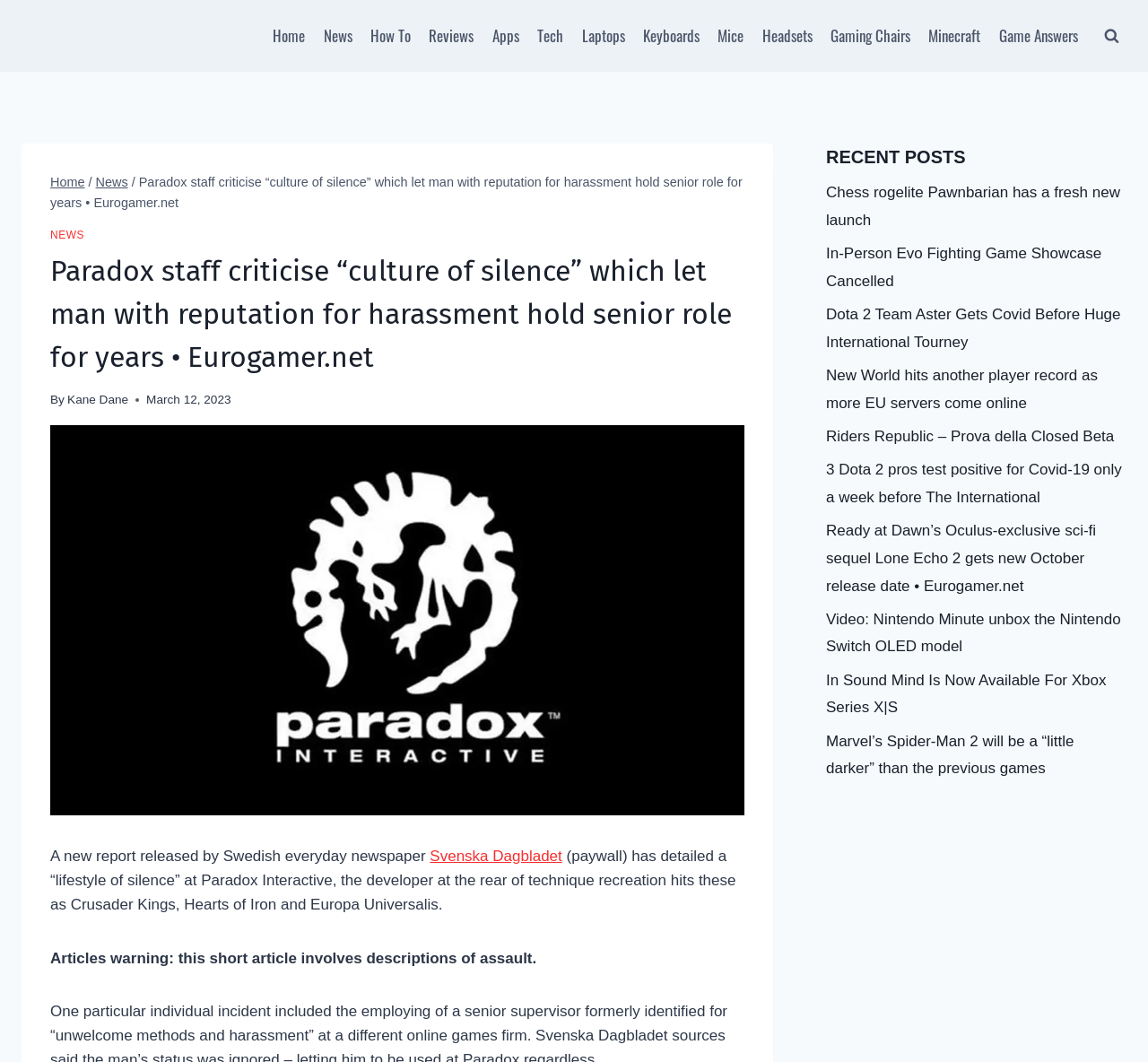Given the description "Kane Dane", determine the bounding box of the corresponding UI element.

[0.059, 0.37, 0.112, 0.383]